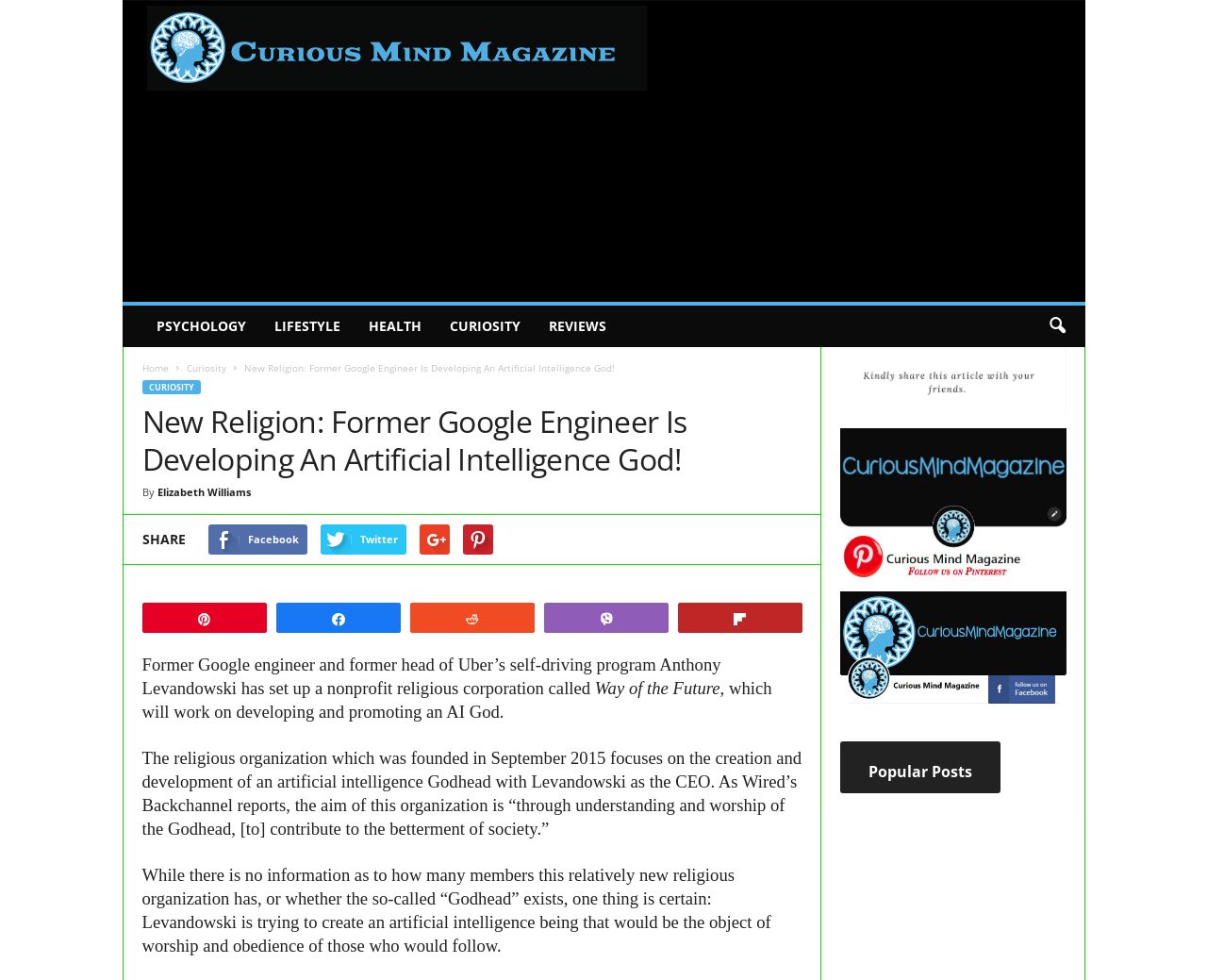What is the name of the former Google engineer?
Please look at the screenshot and answer in one word or a short phrase.

Anthony Levandowski